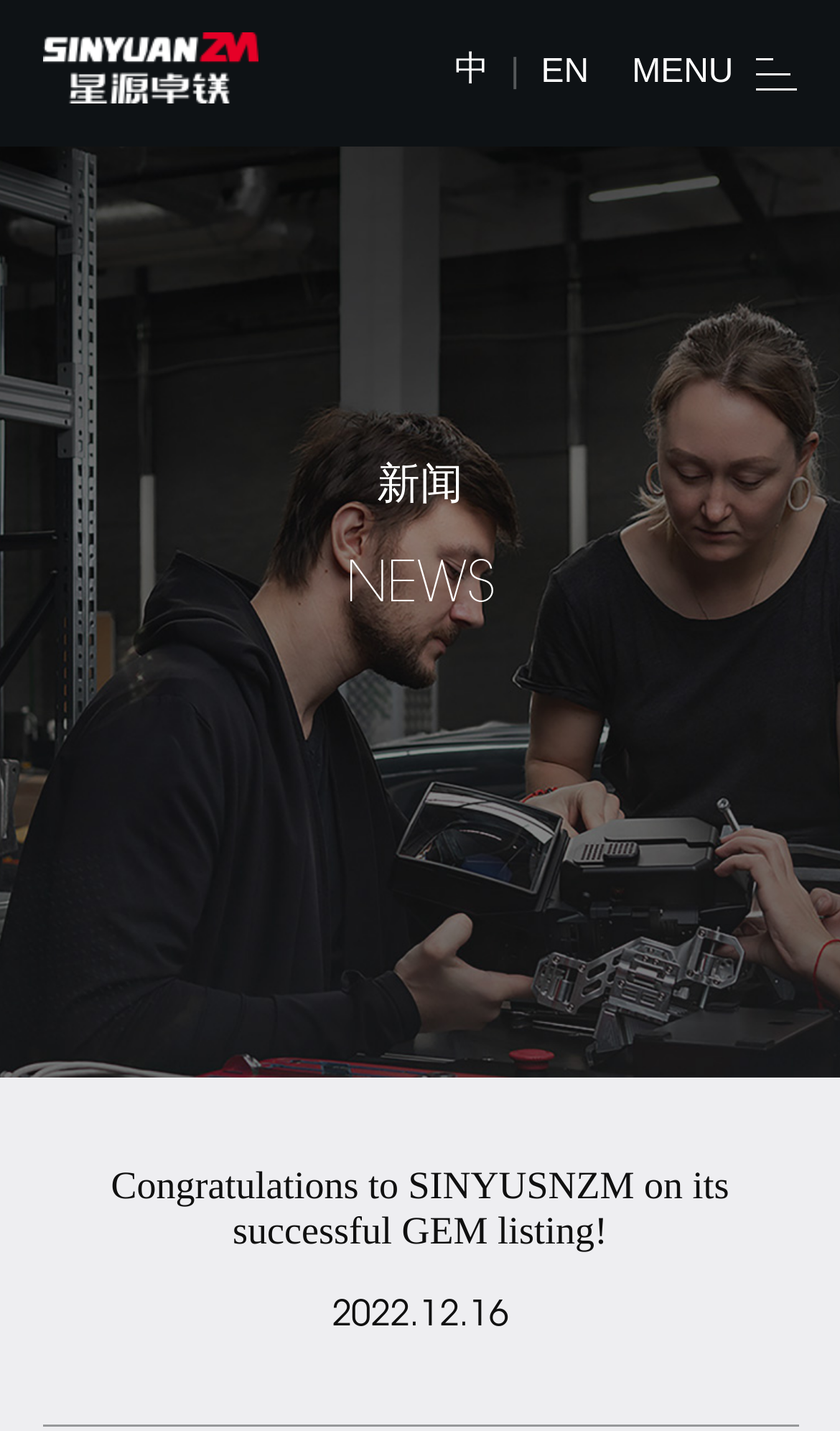What is the main topic of the webpage?
Refer to the screenshot and deliver a thorough answer to the question presented.

I inferred this from the congratulatory message at the top of the webpage, which mentions SINYUSNZM's successful listing on the GEM (Growth Enterprise Market).